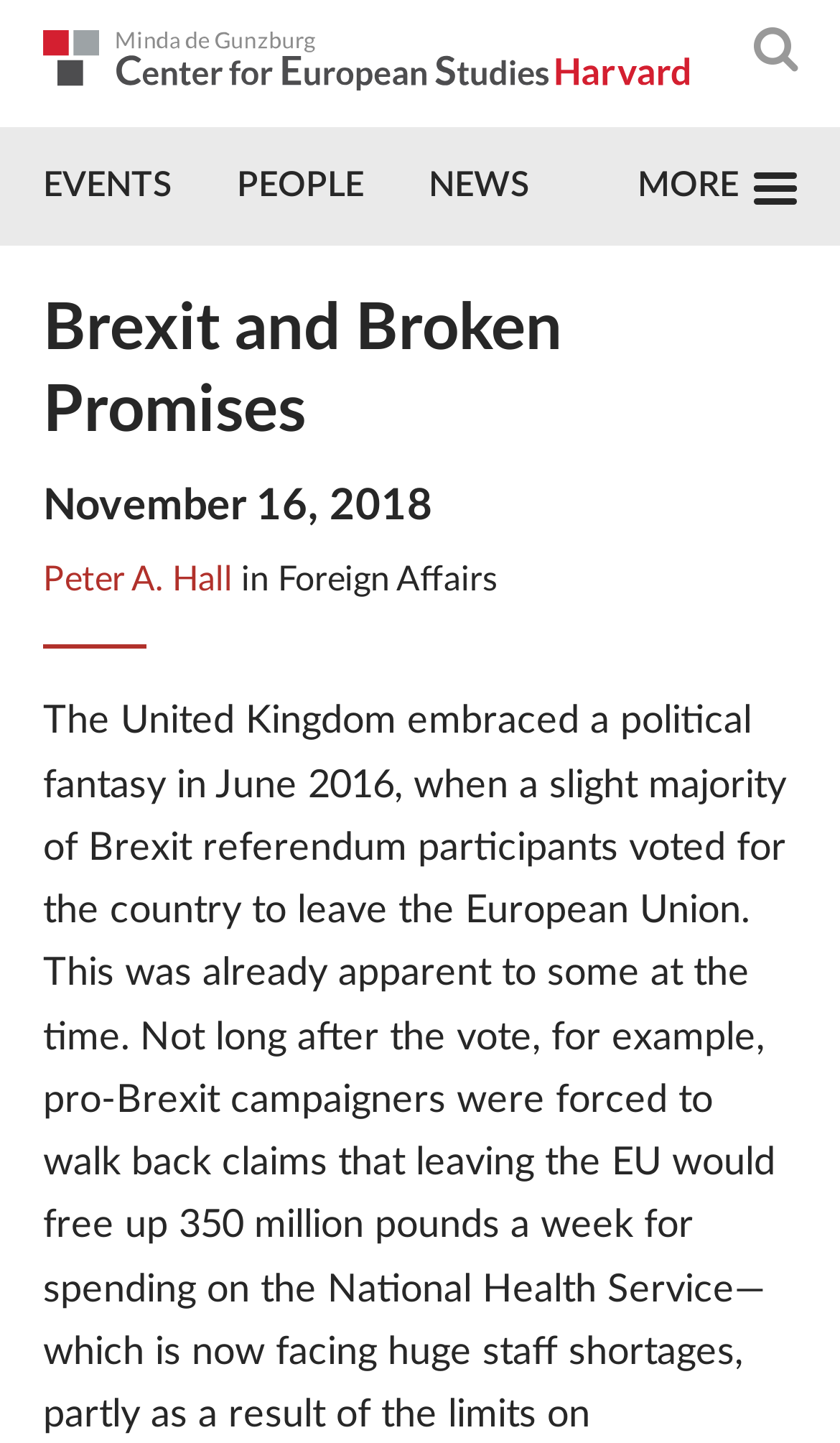Use a single word or phrase to respond to the question:
What is the author's affiliation?

Foreign Affairs